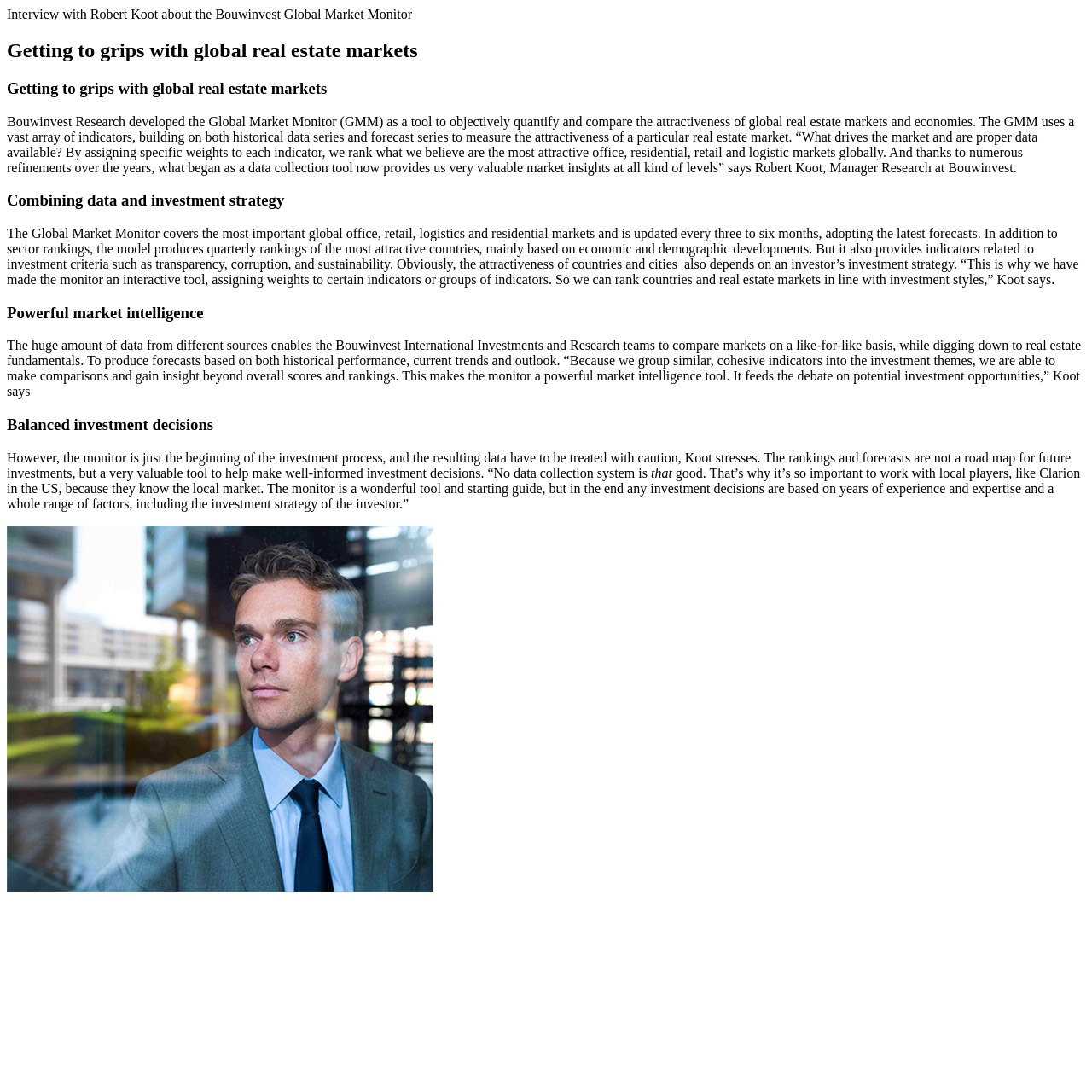Please respond to the question with a concise word or phrase:
Who is the person being interviewed?

Robert Koot